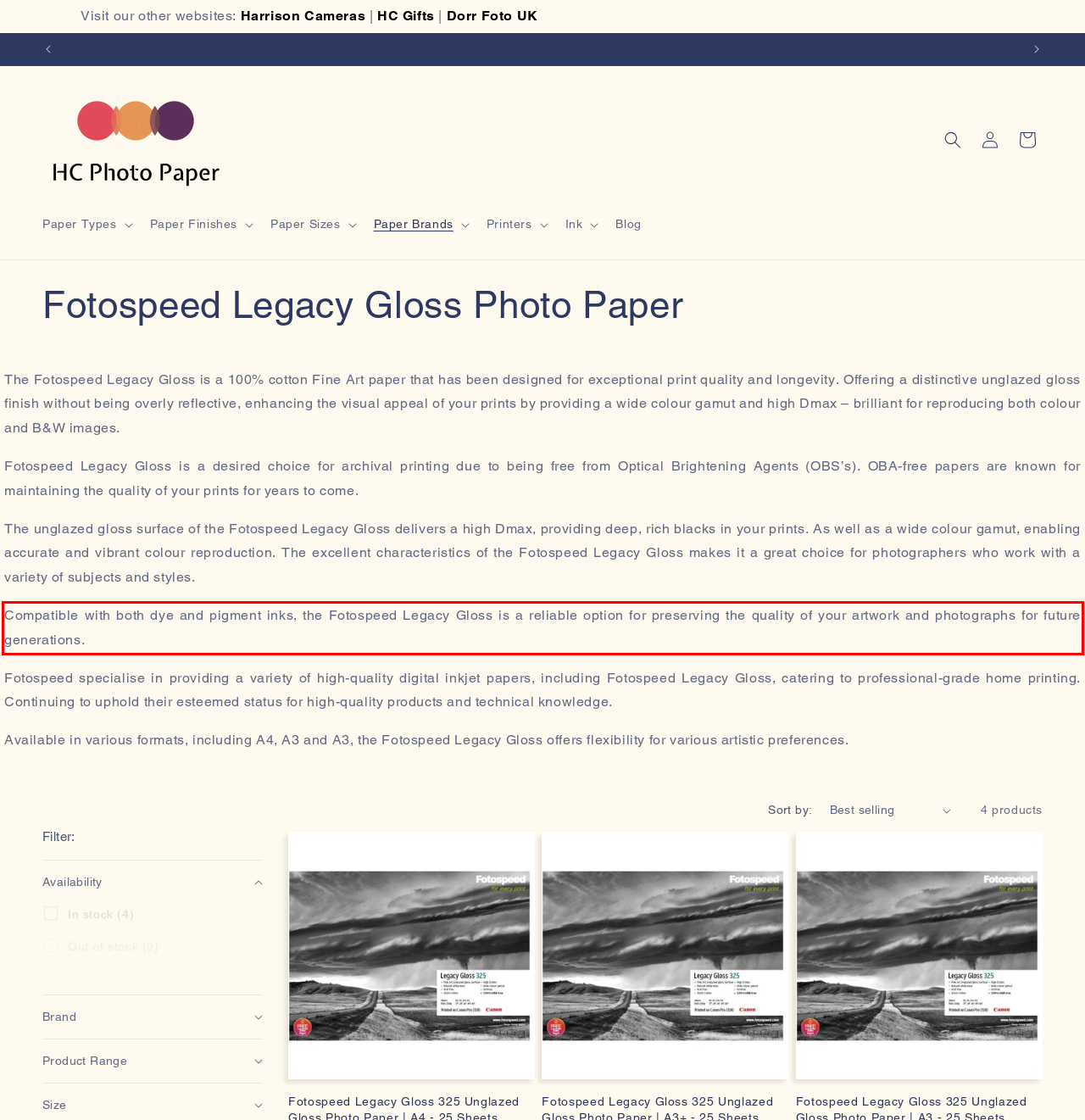Given a screenshot of a webpage with a red bounding box, please identify and retrieve the text inside the red rectangle.

Compatible with both dye and pigment inks, the Fotospeed Legacy Gloss is a reliable option for preserving the quality of your artwork and photographs for future generations.